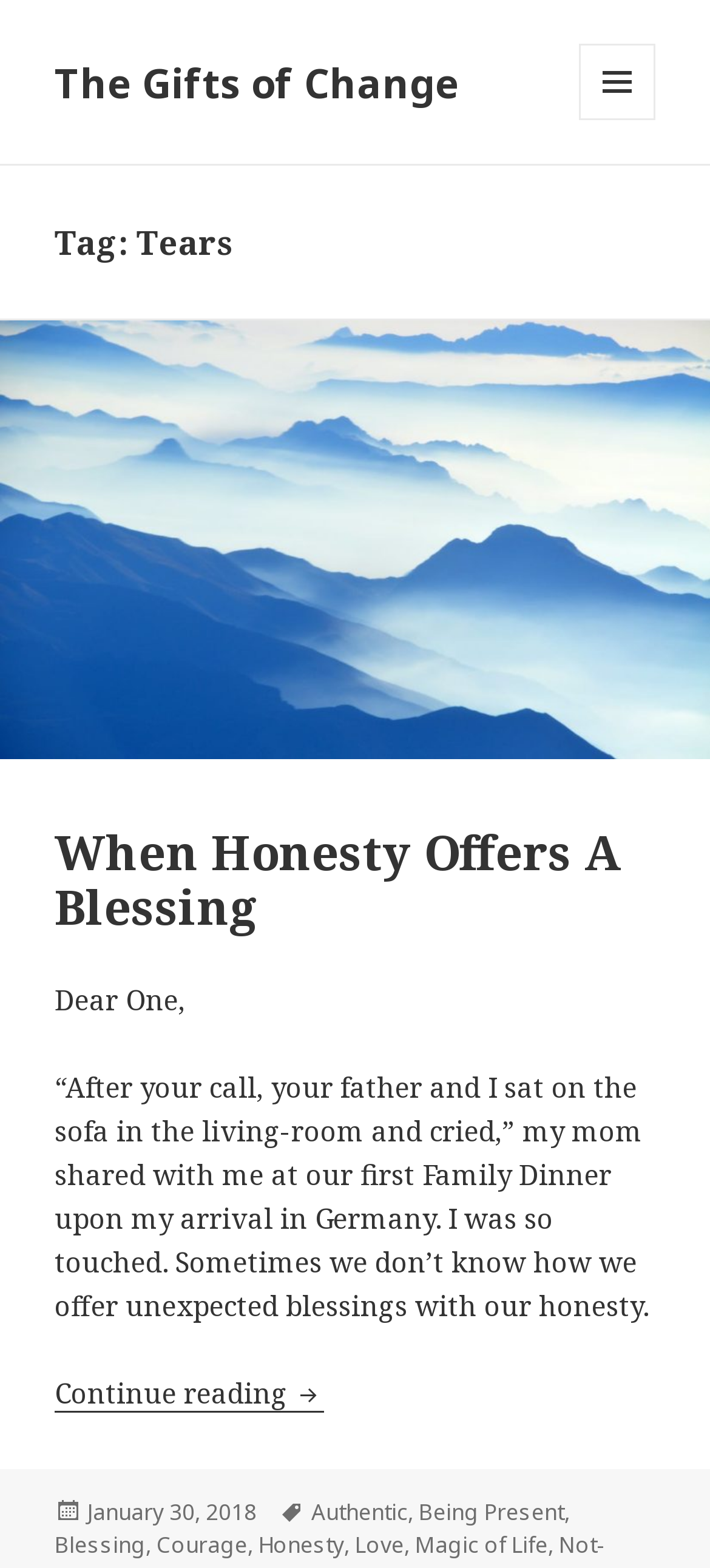Determine the bounding box coordinates of the clickable region to execute the instruction: "Go to the page of the tag 'Love'". The coordinates should be four float numbers between 0 and 1, denoted as [left, top, right, bottom].

[0.5, 0.975, 0.569, 0.996]